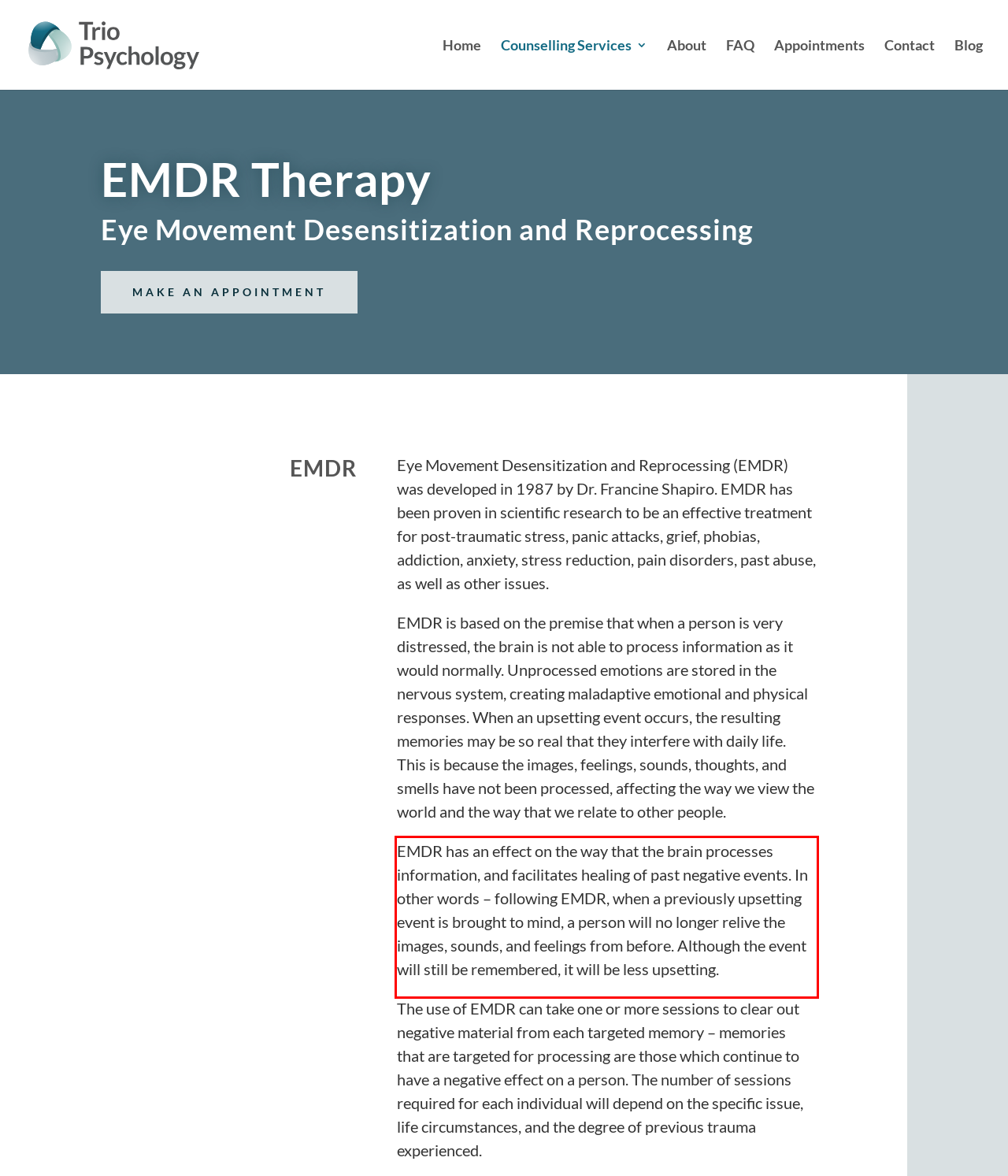Given the screenshot of the webpage, identify the red bounding box, and recognize the text content inside that red bounding box.

EMDR has an effect on the way that the brain processes information, and facilitates healing of past negative events. In other words – following EMDR, when a previously upsetting event is brought to mind, a person will no longer relive the images, sounds, and feelings from before. Although the event will still be remembered, it will be less upsetting.